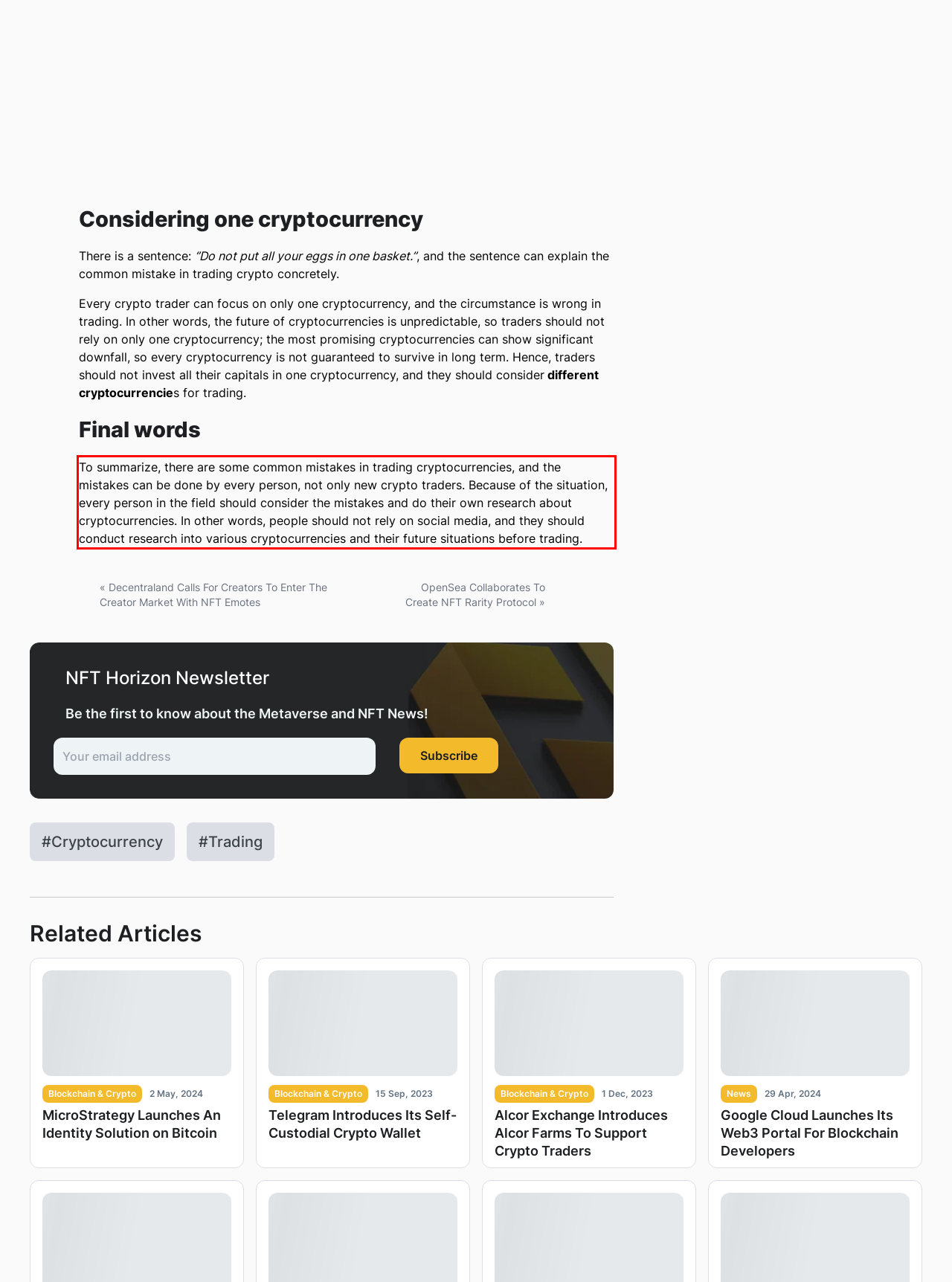You are provided with a webpage screenshot that includes a red rectangle bounding box. Extract the text content from within the bounding box using OCR.

To summarize, there are some common mistakes in trading cryptocurrencies, and the mistakes can be done by every person, not only new crypto traders. Because of the situation, every person in the field should consider the mistakes and do their own research about cryptocurrencies. In other words, people should not rely on social media, and they should conduct research into various cryptocurrencies and their future situations before trading.